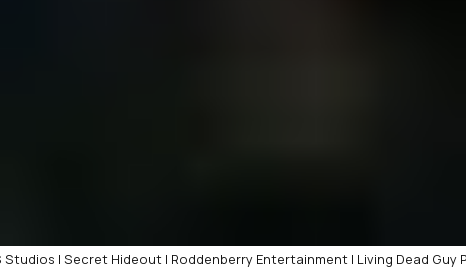Describe all the visual components present in the image.

In this scene from "Star Trek: Discovery," Moll cleverly disguises herself in a red cloak, allowing her to blend into the crowd and navigate the extraterrestrial environment unnoticed. The image captures her poised, with her face partially hidden, as she prepares to bid farewell to Adira Tal. This moment highlights the themes of disguise and connection in a series that often explores the complexities of identity and loyalty. The accompanying credits note contributions from CBS Studios, Secret Hideout, Roddenberry Entertainment, and Living Dead Guy Productions, emphasizing the collaborative efforts behind the show.